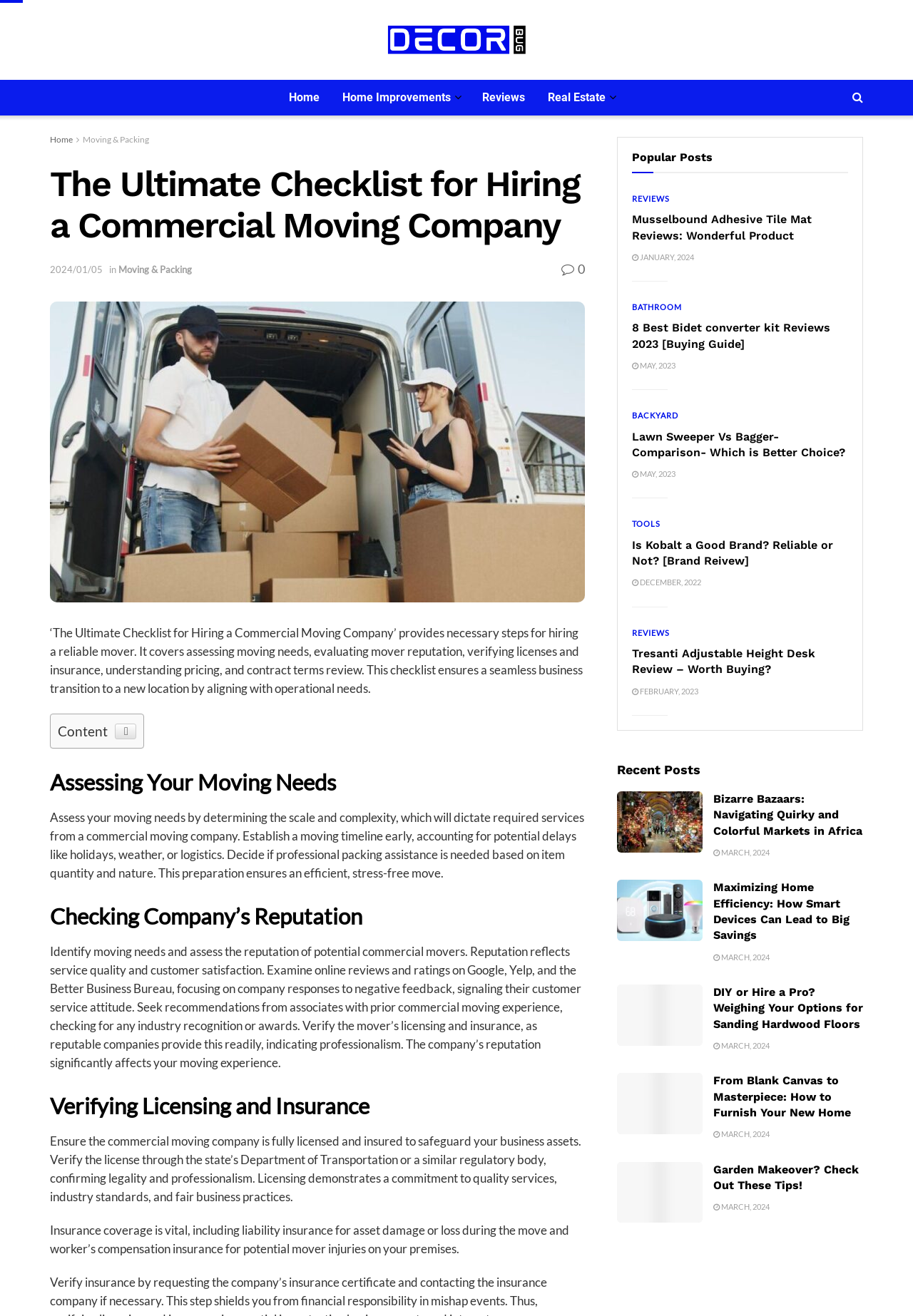Locate the bounding box coordinates of the UI element described by: "aria-label="Search News Flash Module"". The bounding box coordinates should consist of four float numbers between 0 and 1, i.e., [left, top, right, bottom].

None